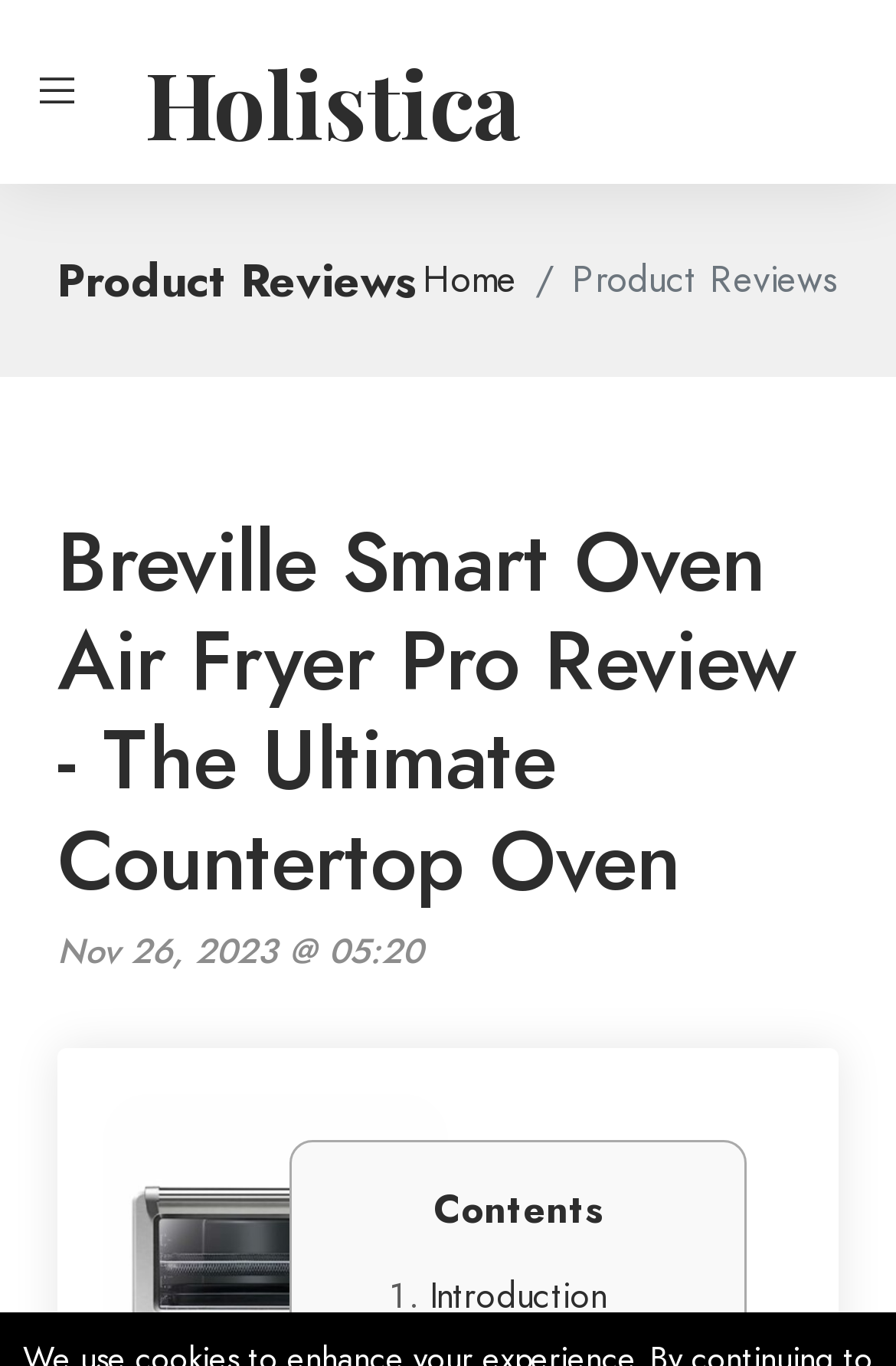What is the name of the product being reviewed?
Based on the image, provide a one-word or brief-phrase response.

Breville Smart Oven Air Fryer Pro